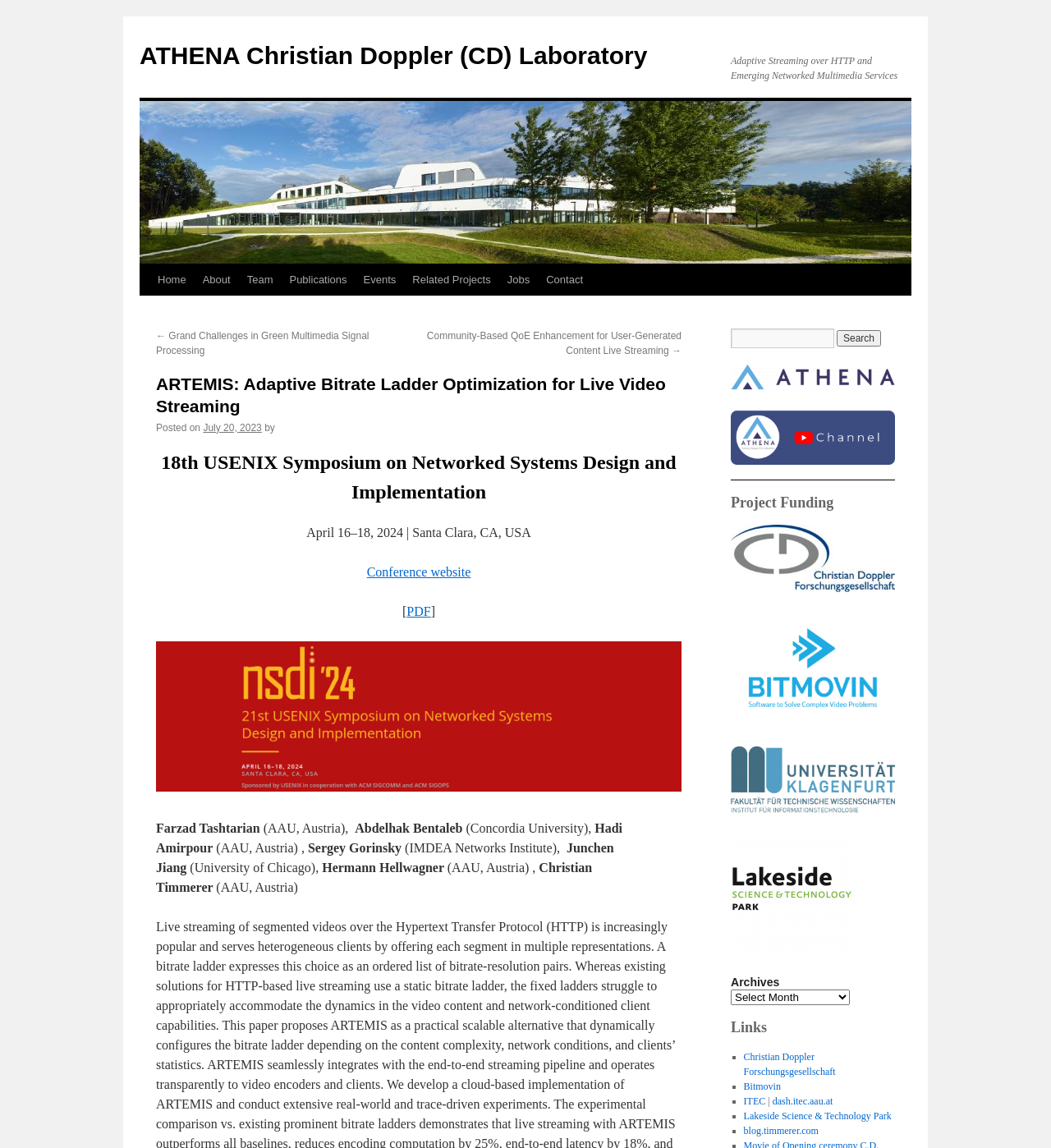Show the bounding box coordinates for the element that needs to be clicked to execute the following instruction: "Read the 'ARTEMIS: Adaptive Bitrate Ladder Optimization for Live Video Streaming' article". Provide the coordinates in the form of four float numbers between 0 and 1, i.e., [left, top, right, bottom].

[0.148, 0.325, 0.648, 0.364]